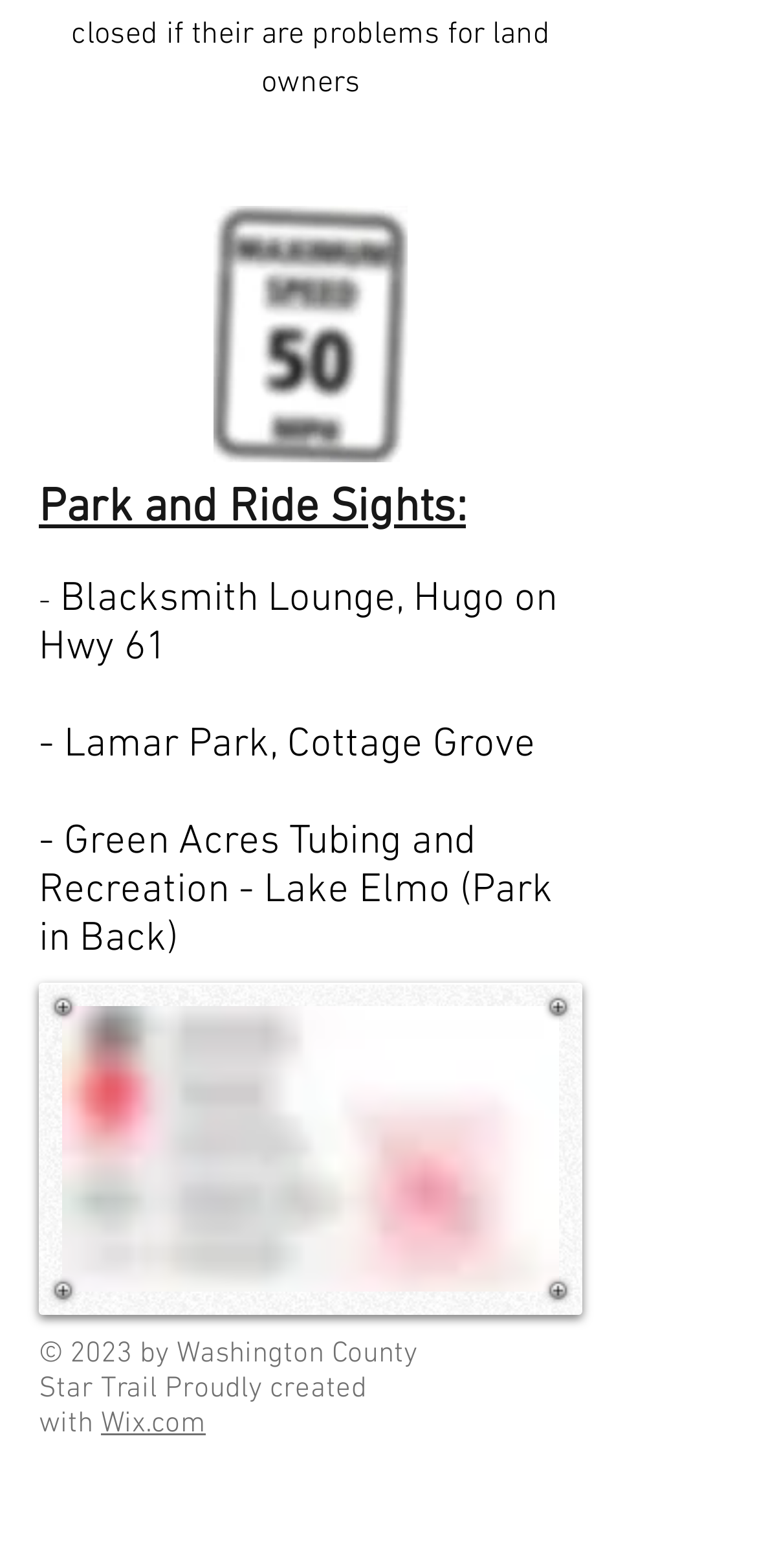How many social media icons are in the social bar?
Based on the screenshot, provide a one-word or short-phrase response.

3